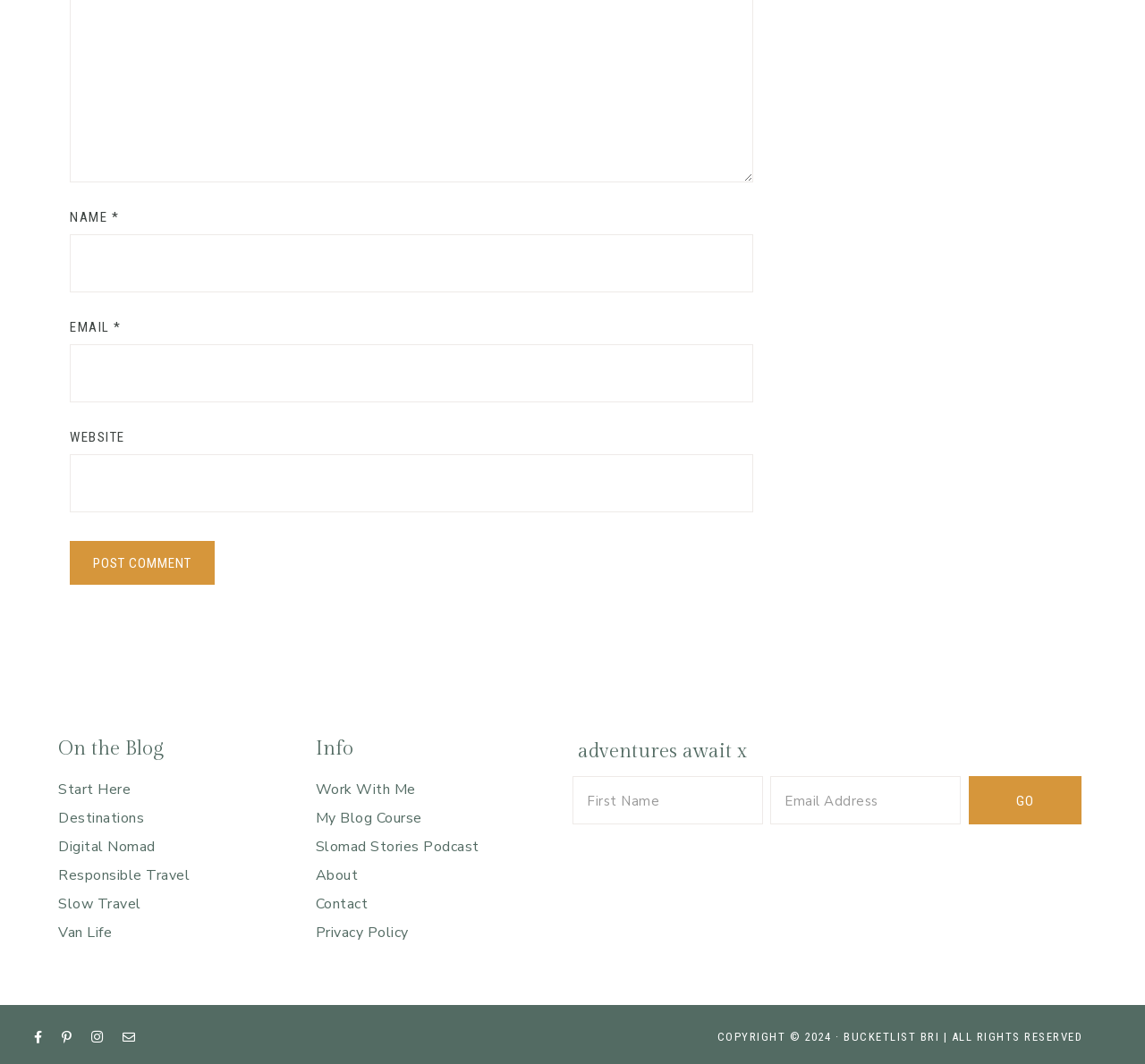What type of content is featured on this website?
Refer to the image and answer the question using a single word or phrase.

Travel-related content